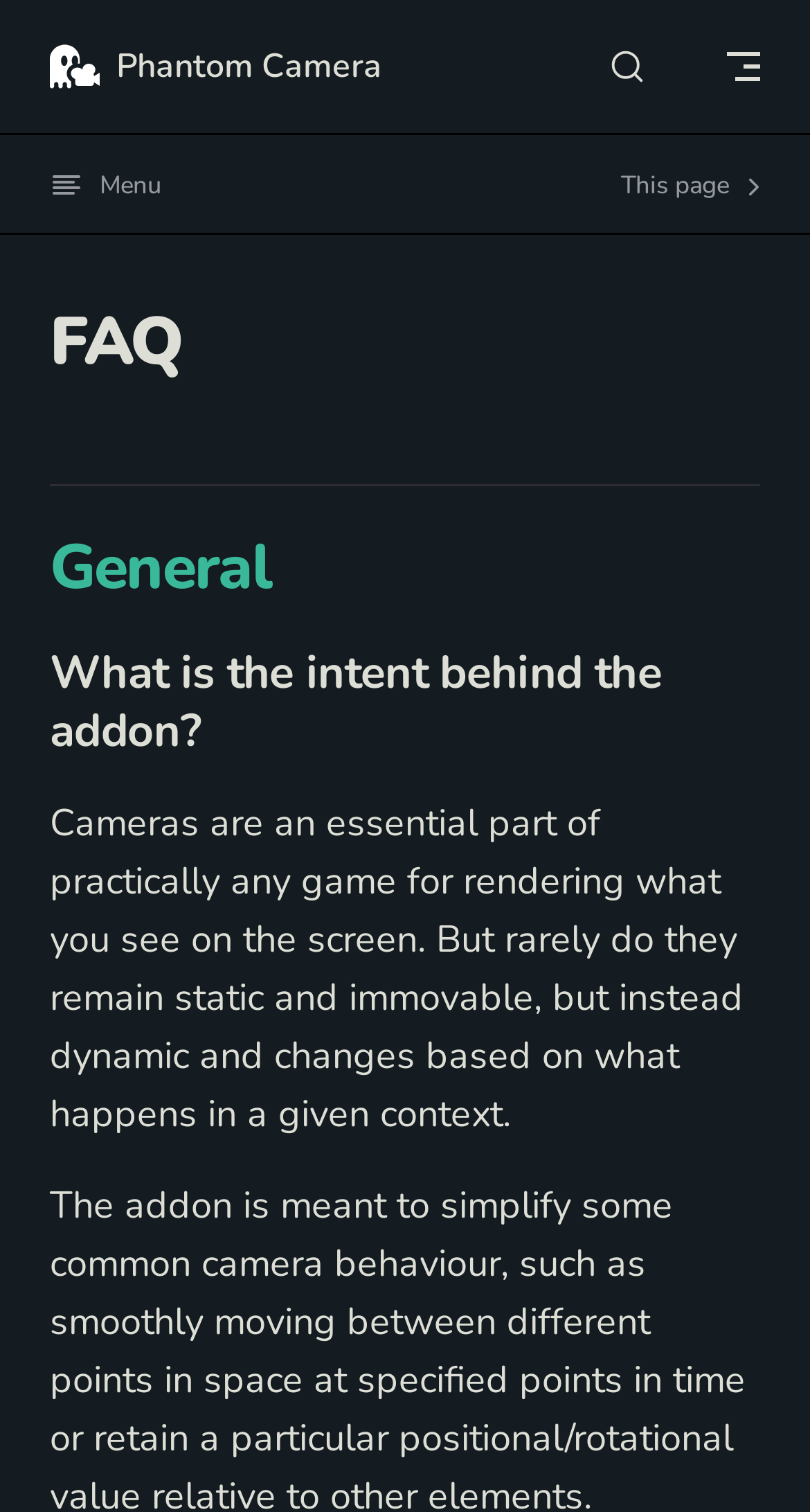Provide a brief response to the question below using one word or phrase:
What is the name of the camera addon?

Phantom Camera